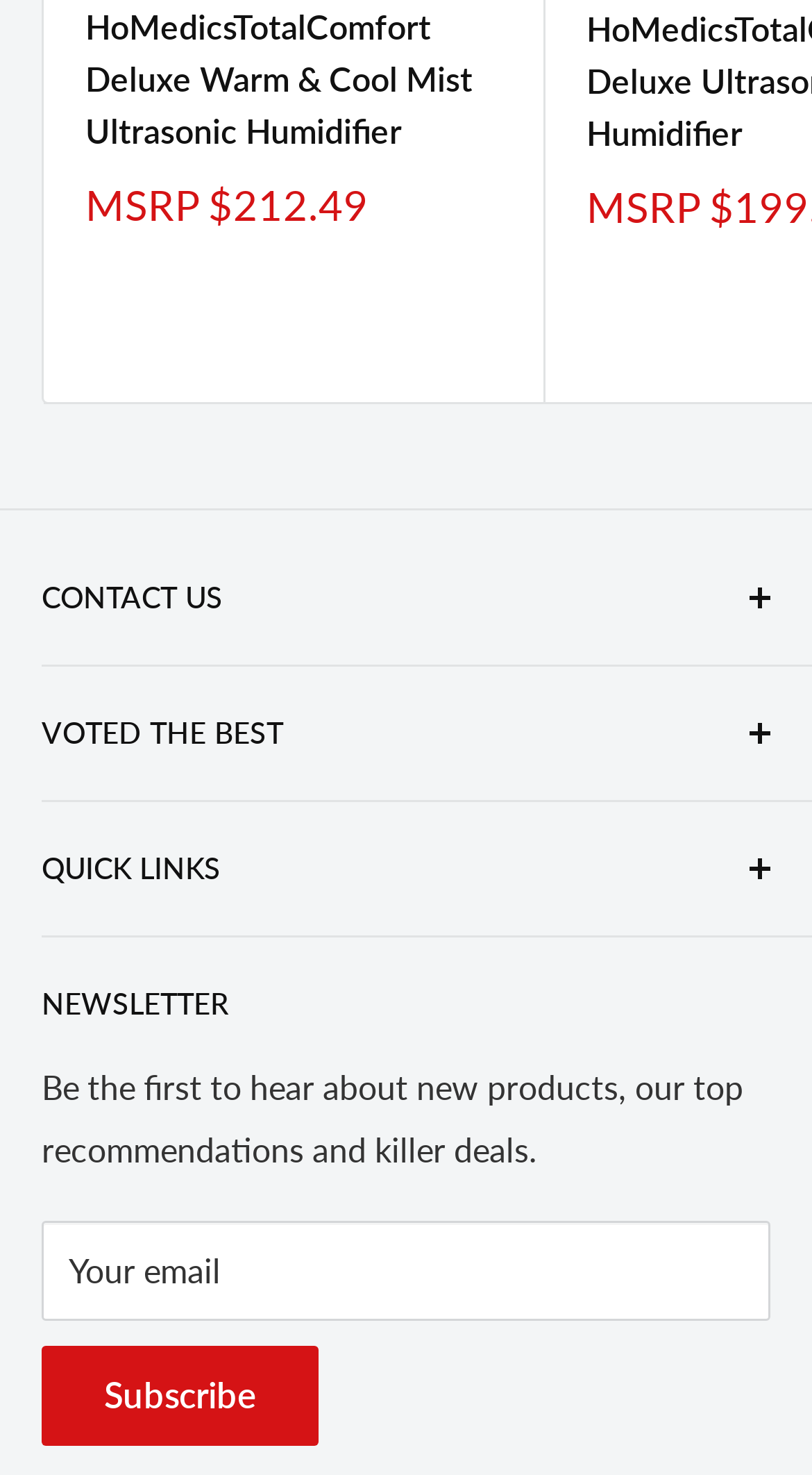Locate the bounding box coordinates of the segment that needs to be clicked to meet this instruction: "Subscribe to the newsletter".

[0.051, 0.913, 0.392, 0.981]